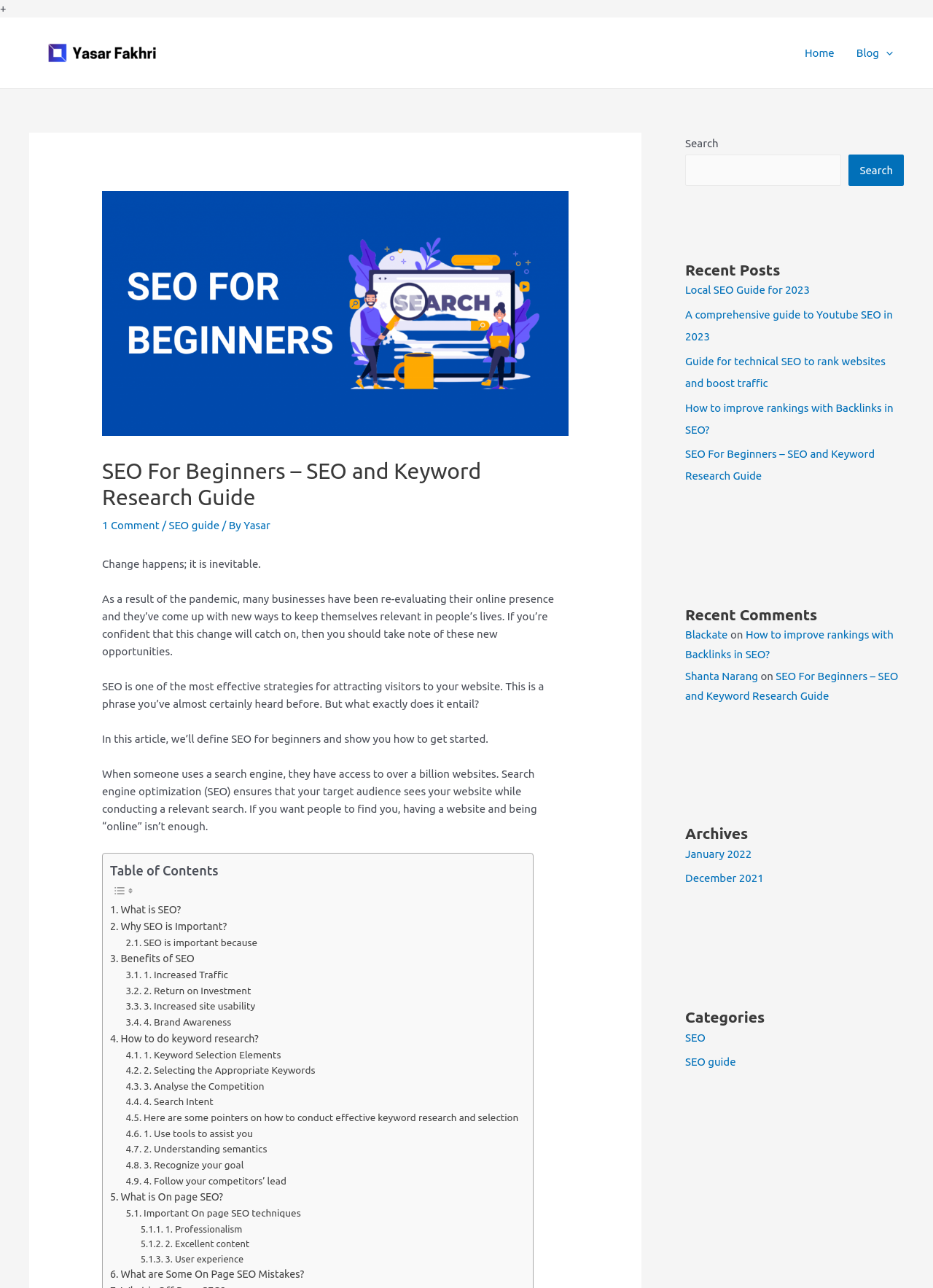Illustrate the webpage with a detailed description.

This webpage is a comprehensive guide to SEO for beginners, focusing on keyword research and its importance. At the top, there is a navigation menu with links to "Home" and "Blog Menu Toggle". Below the navigation menu, there is a header section with an image and a heading that reads "SEO For Beginners – SEO and Keyword Research Guide". 

To the right of the header section, there is a section with a link to "1 Comment" and the author's name, "Yasar". Below this section, there is a paragraph of text that discusses the importance of adapting to change, particularly in the context of businesses and their online presence.

The main content of the webpage is divided into sections, each with a heading and a series of links. The sections include "What is SEO?", "Why SEO is Important?", "Benefits of SEO", "How to do keyword research?", "What is On-page SEO?", and "What are Some On-page SEO Mistakes?". Each section has multiple links that provide more information on the topic.

To the right of the main content, there are three complementary sections. The first section has a search bar with a button to search the website. The second section displays recent posts, with links to articles such as "Local SEO Guide for 2023" and "A comprehensive guide to Youtube SEO in 2023". The third section displays recent comments, with links to articles and the names of the commenters. 

At the bottom of the webpage, there are three more complementary sections. The first section displays archives, with links to months such as "January 2022" and "December 2021". The second section displays categories, but there are no links or categories listed. The third section is empty.